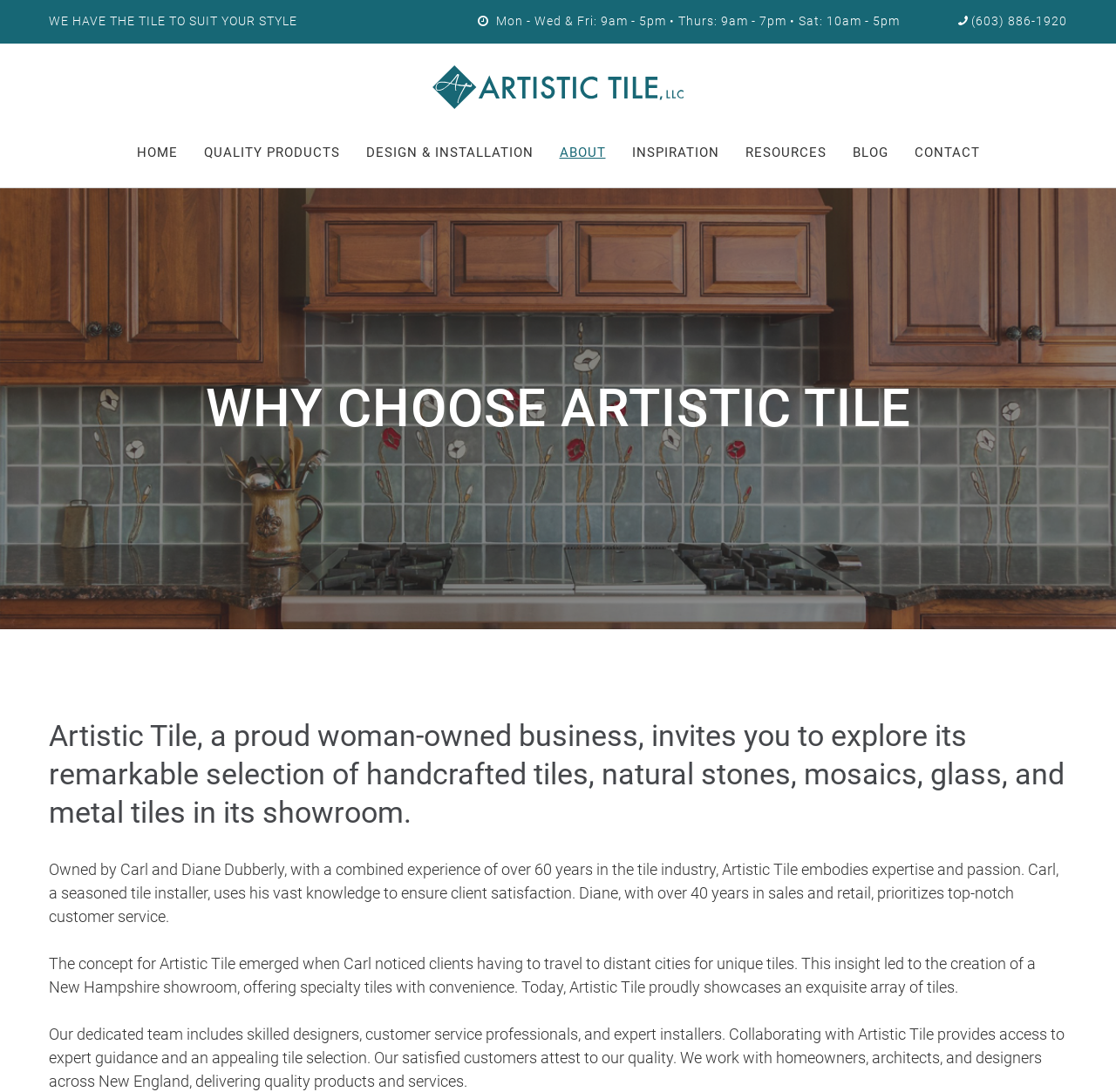What is the purpose of creating Artistic Tile?
Please provide a detailed answer to the question.

As stated in the static text 'The concept for Artistic Tile emerged when Carl noticed clients having to travel to distant cities for unique tiles. This insight led to the creation of a New Hampshire showroom, offering specialty tiles with convenience.', the purpose of creating Artistic Tile is to provide unique tiles conveniently to clients.